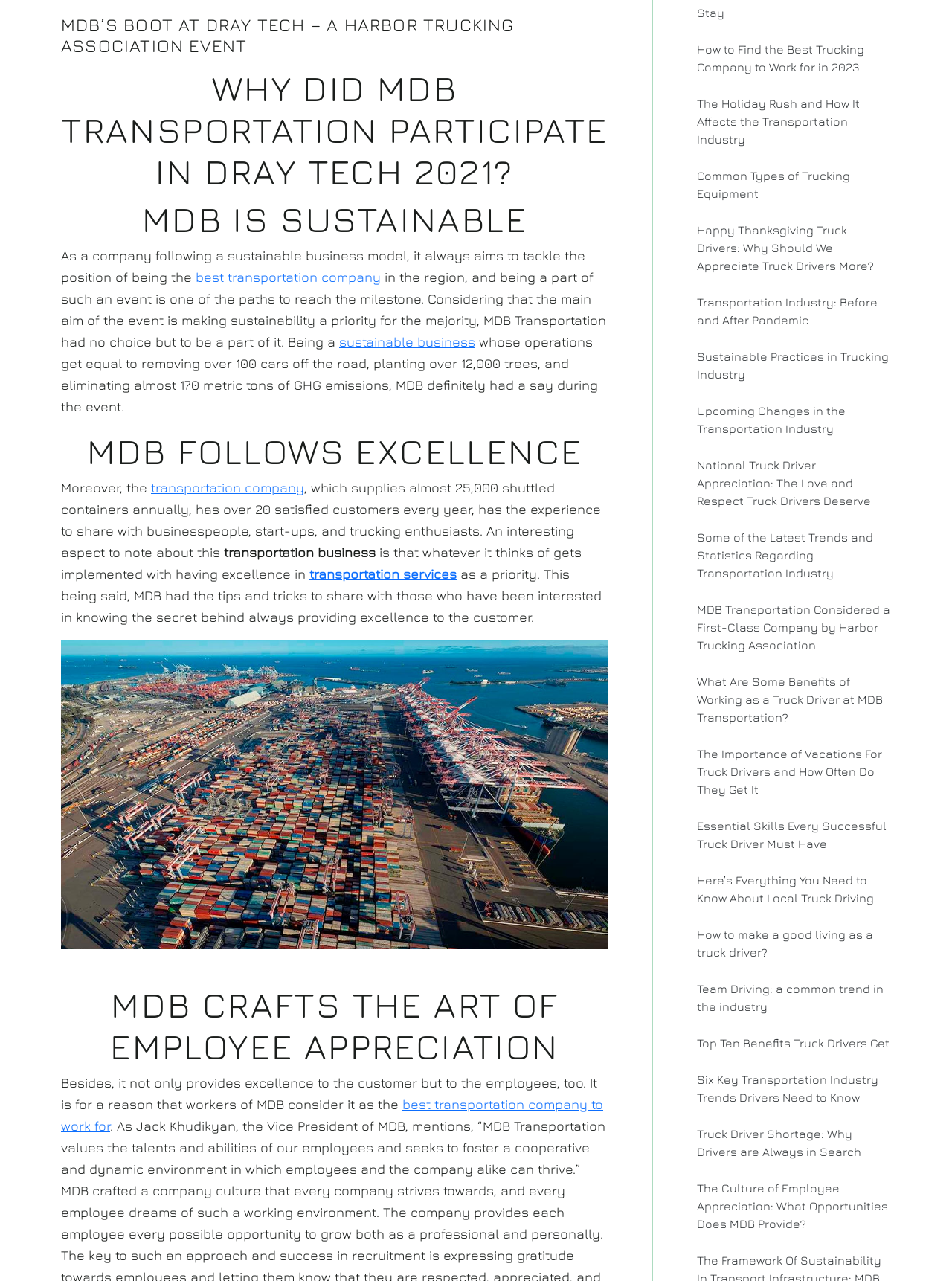Identify the bounding box coordinates of the region I need to click to complete this instruction: "Find out why MDB is considered a first-class company by Harbor Trucking Association".

[0.732, 0.469, 0.936, 0.51]